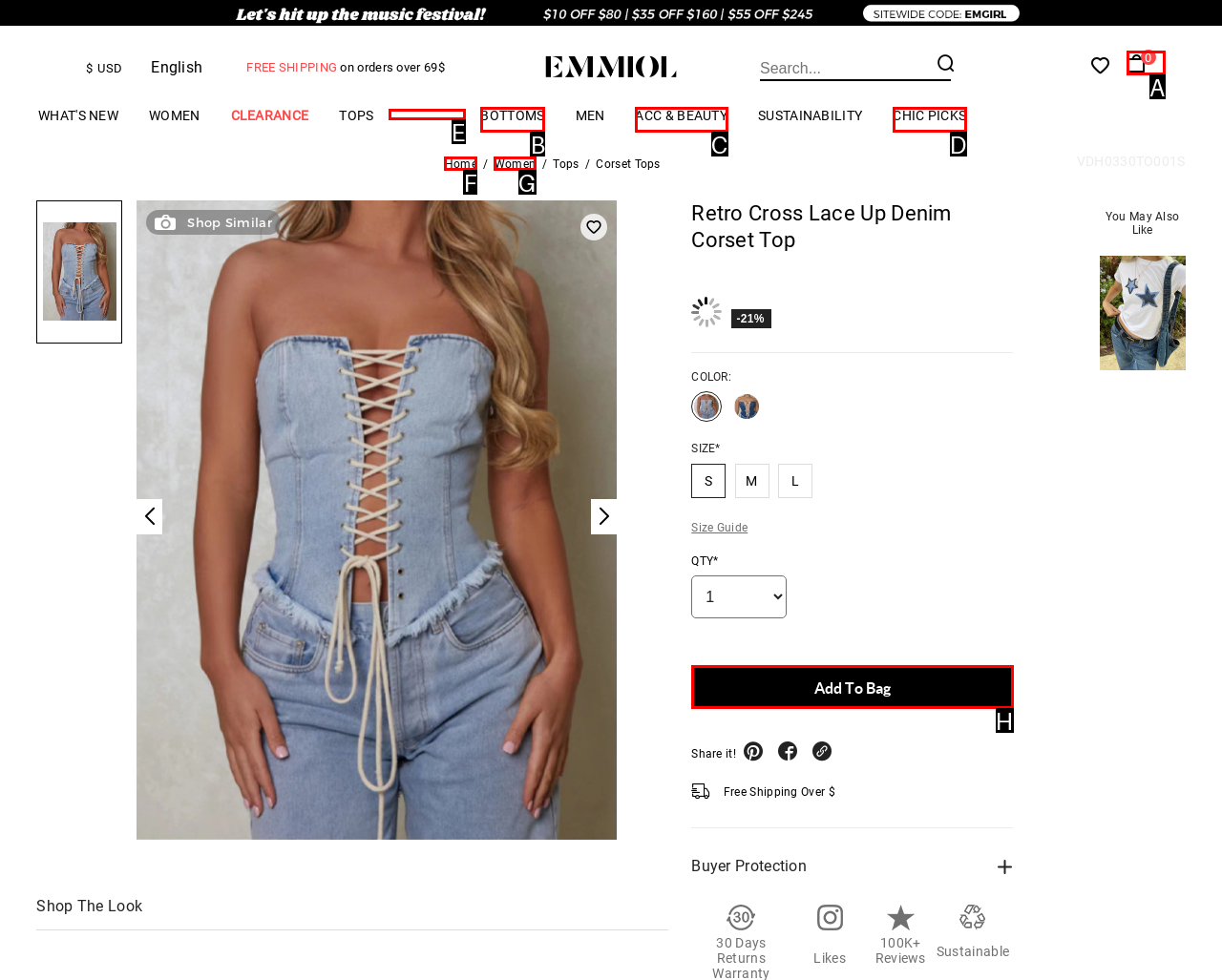To complete the task: Add to bag, which option should I click? Answer with the appropriate letter from the provided choices.

H